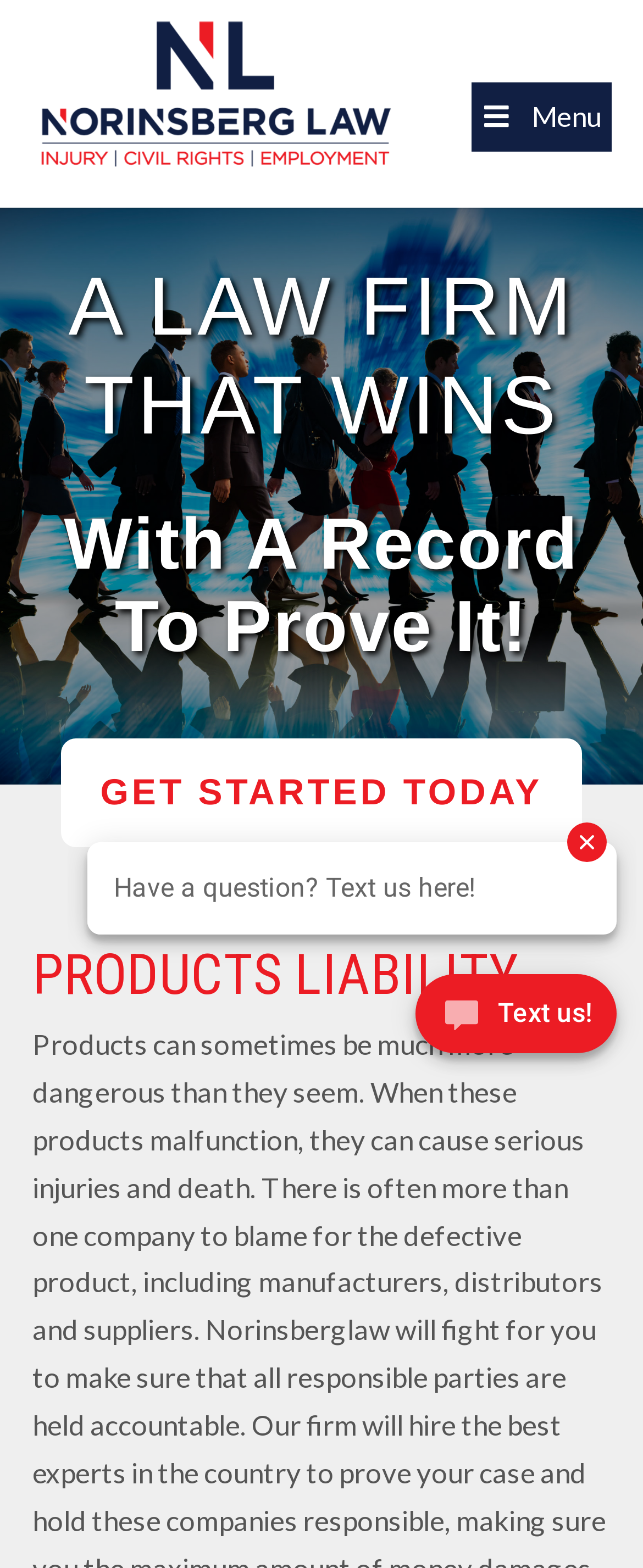Identify the bounding box of the UI element that matches this description: "Menu".

[0.734, 0.053, 0.95, 0.097]